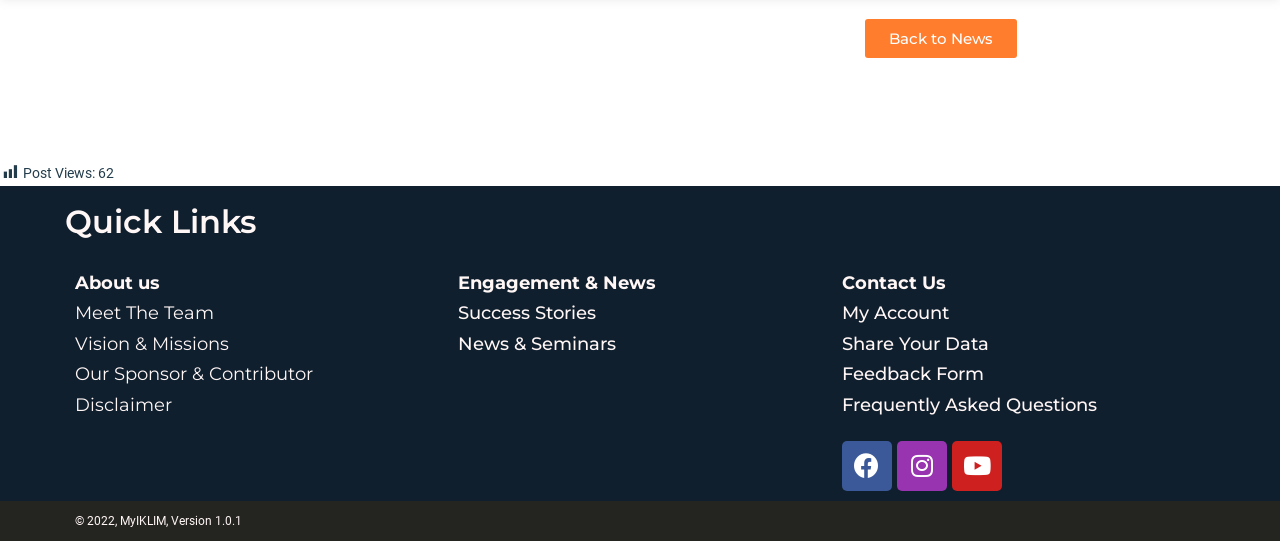Given the element description My Account, predict the bounding box coordinates for the UI element in the webpage screenshot. The format should be (top-left x, top-left y, bottom-right x, bottom-right y), and the values should be between 0 and 1.

[0.658, 0.559, 0.741, 0.599]